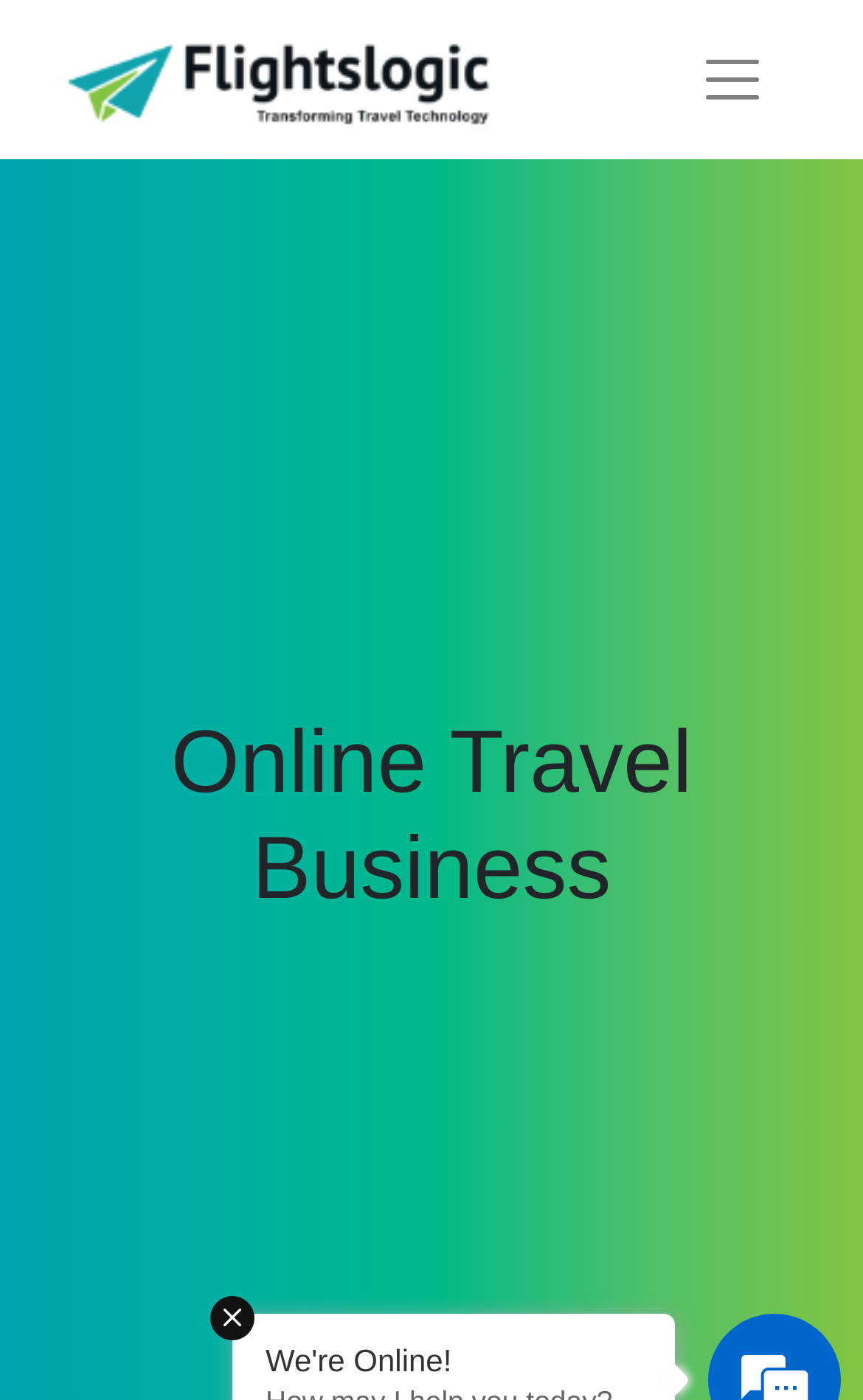Please find the bounding box coordinates (top-left x, top-left y, bottom-right x, bottom-right y) in the screenshot for the UI element described as follows: aria-label="Toggle navigation"

[0.777, 0.024, 0.921, 0.088]